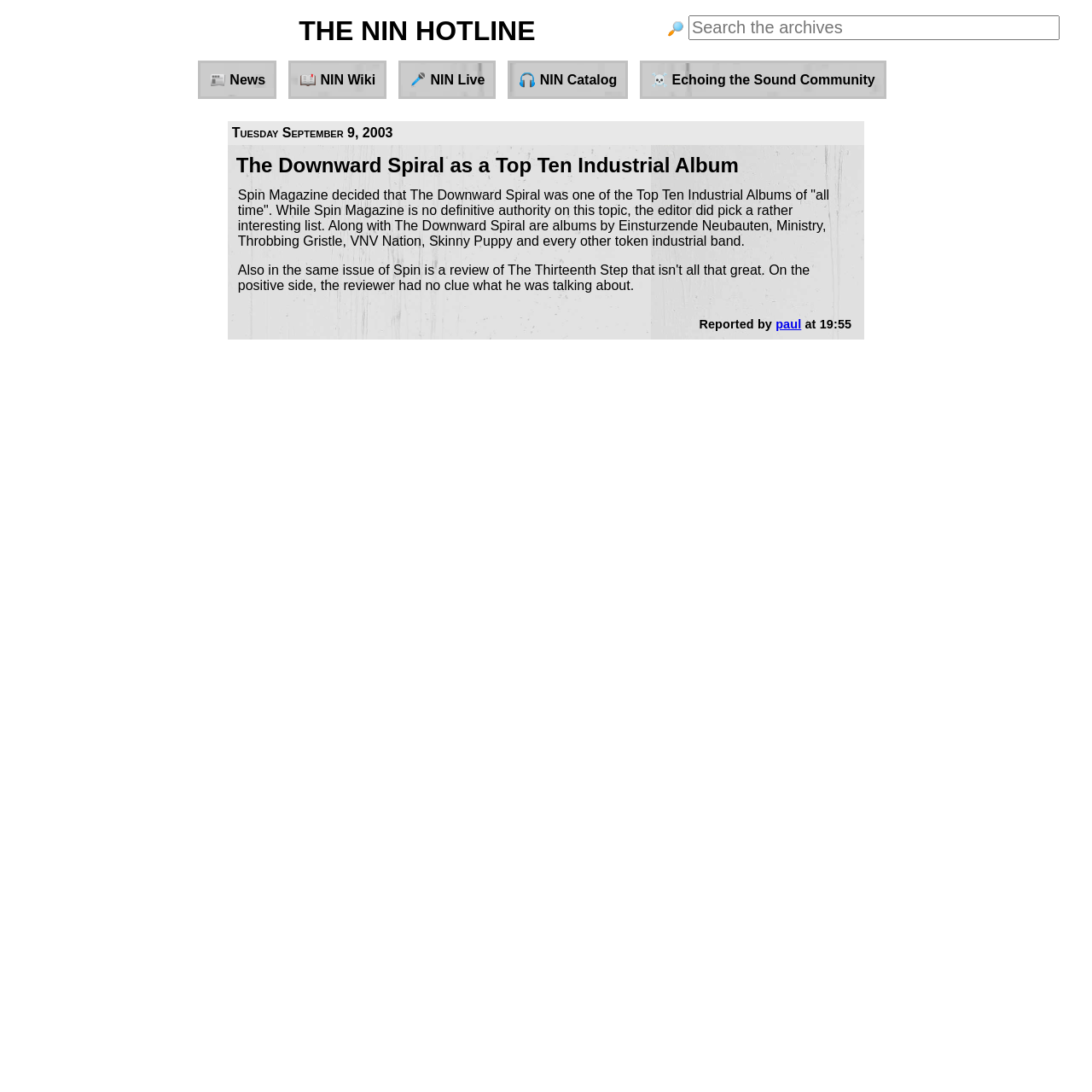Provide a brief response using a word or short phrase to this question:
What is the topic of the news article?

The Downward Spiral as a Top Ten Industrial Album